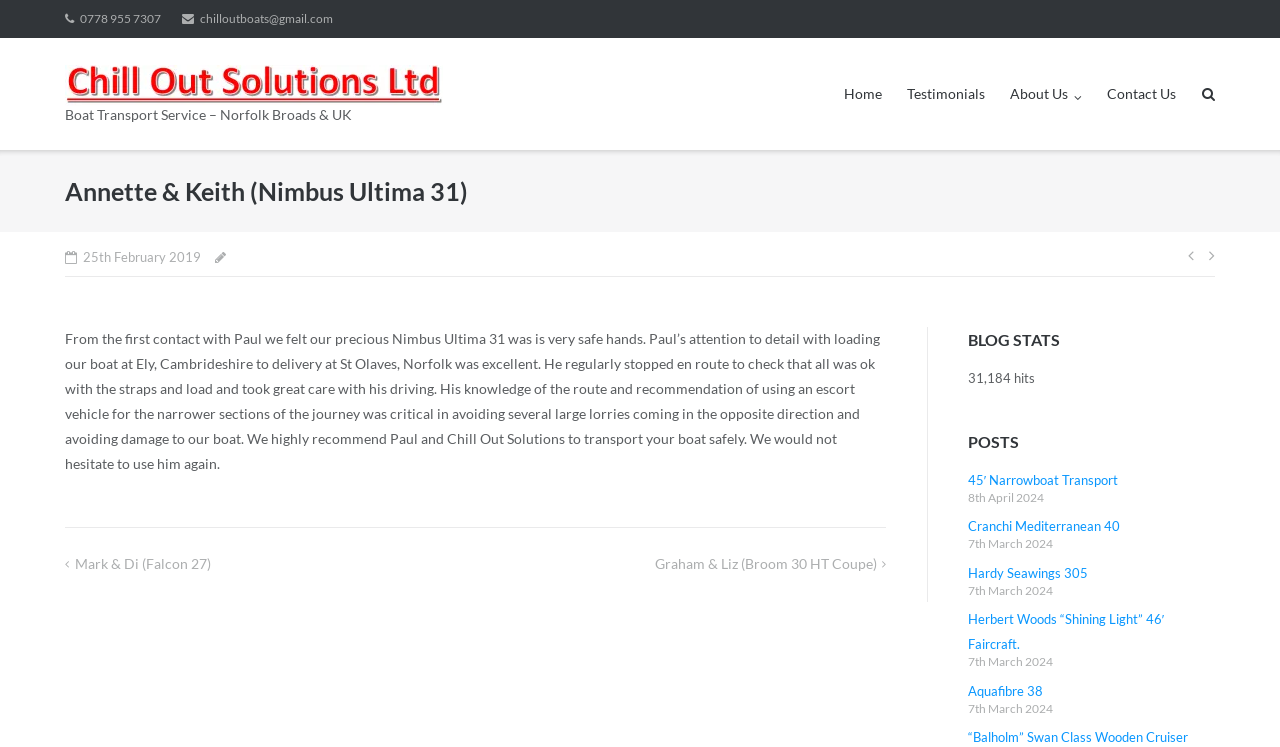What is the phone number to contact?
Could you answer the question with a detailed and thorough explanation?

I found the phone number by looking at the link element with the text ' 0778 955 7307' which is located at the top of the webpage.